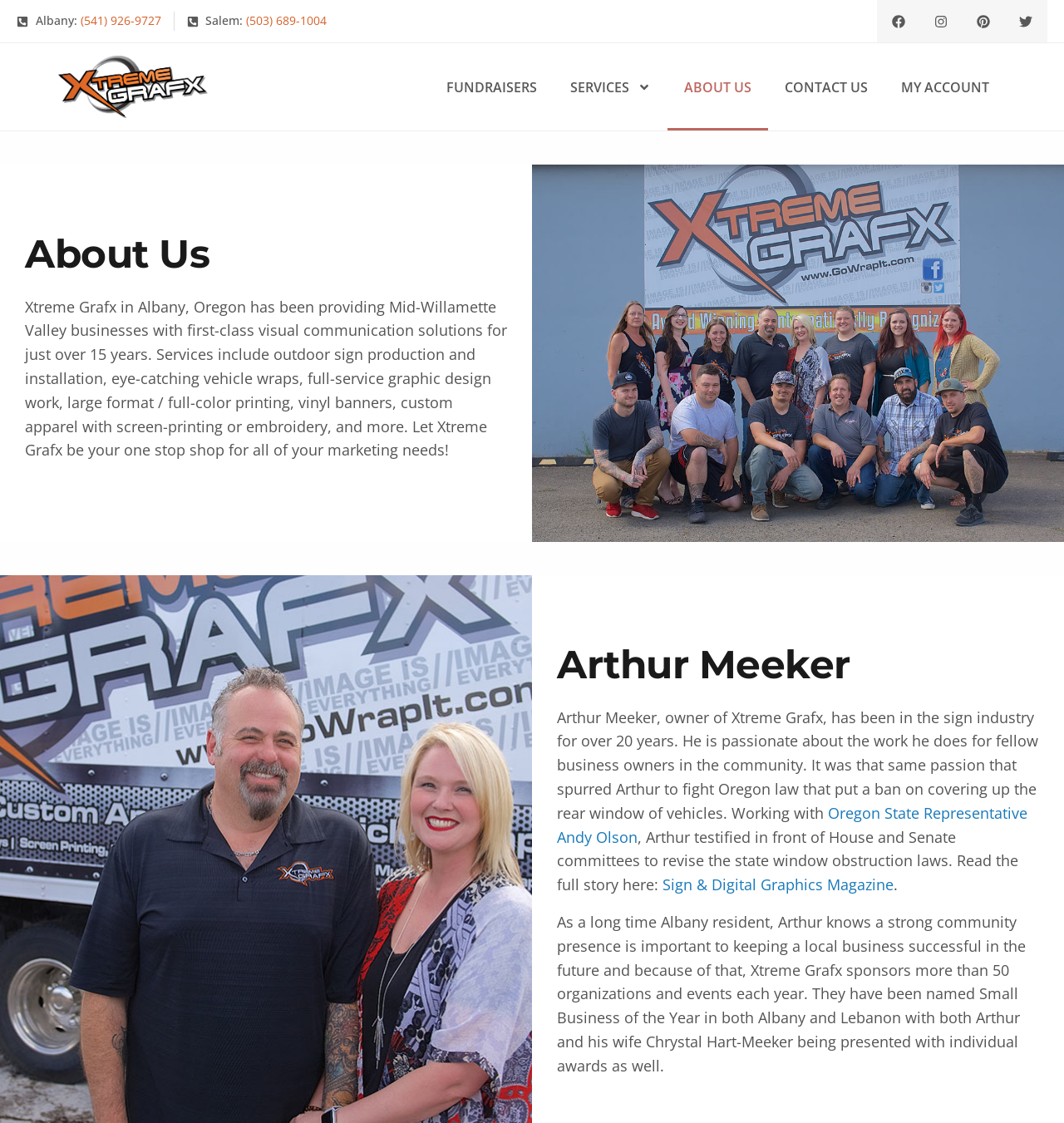How long has Xtreme Grafx been in business?
Using the image as a reference, give a one-word or short phrase answer.

Over 15 years